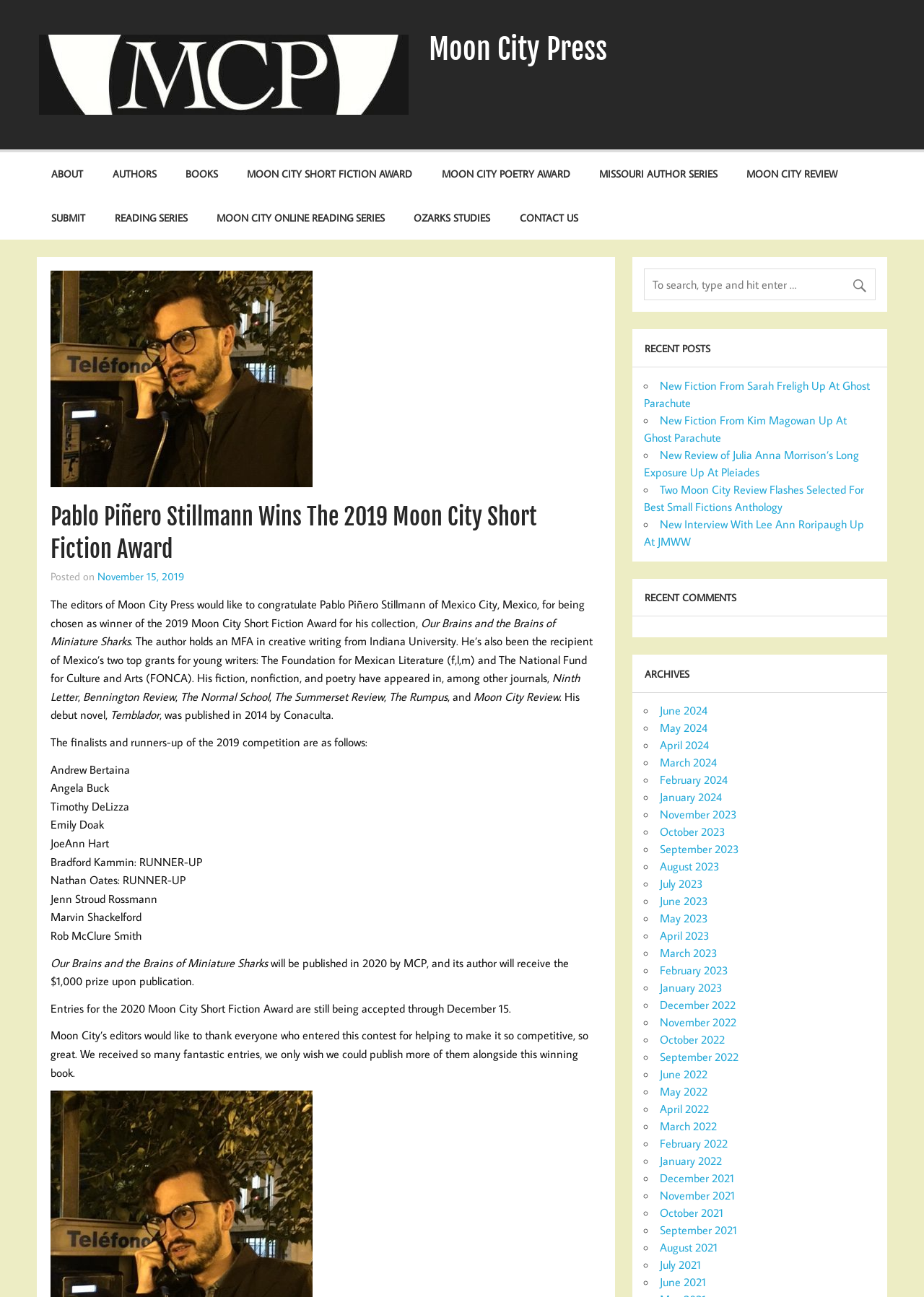What is the name of the press that published the debut novel of Pablo Piñero Stillmann?
Using the image as a reference, answer with just one word or a short phrase.

Conaculta